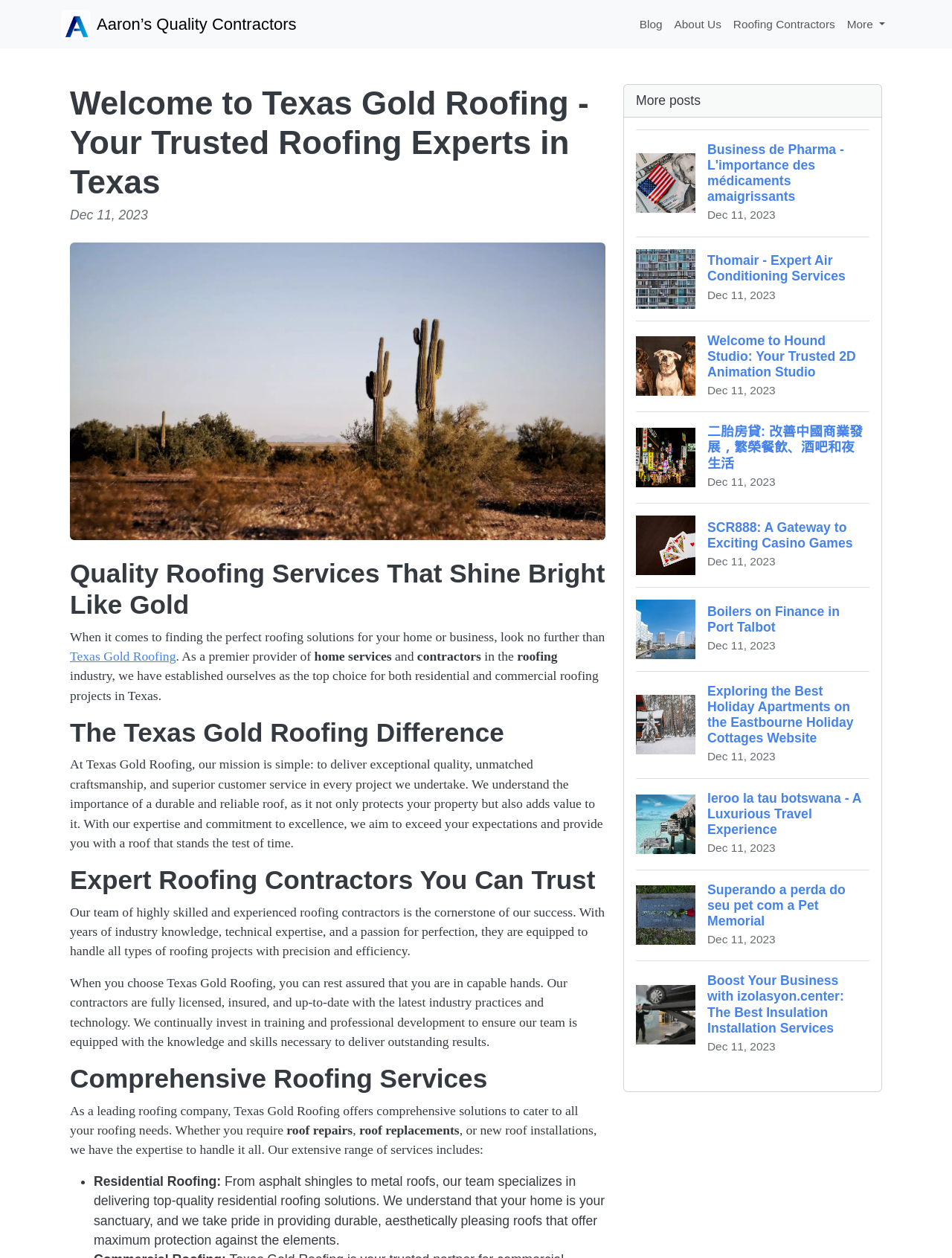Find and specify the bounding box coordinates that correspond to the clickable region for the instruction: "Click the 'More' button".

[0.883, 0.008, 0.936, 0.031]